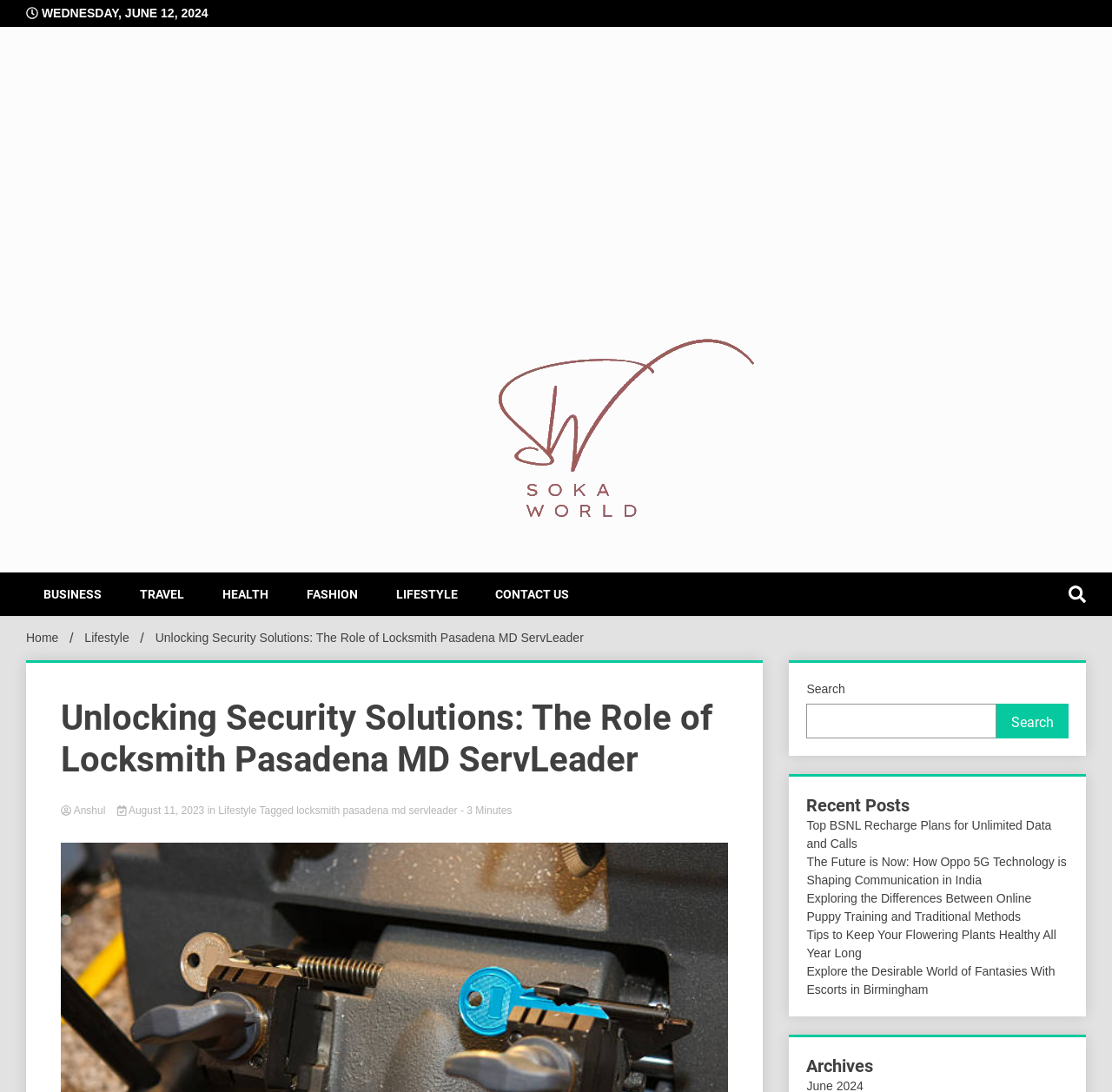What is the section title above the list of recent posts?
Based on the screenshot, provide a one-word or short-phrase response.

Recent Posts